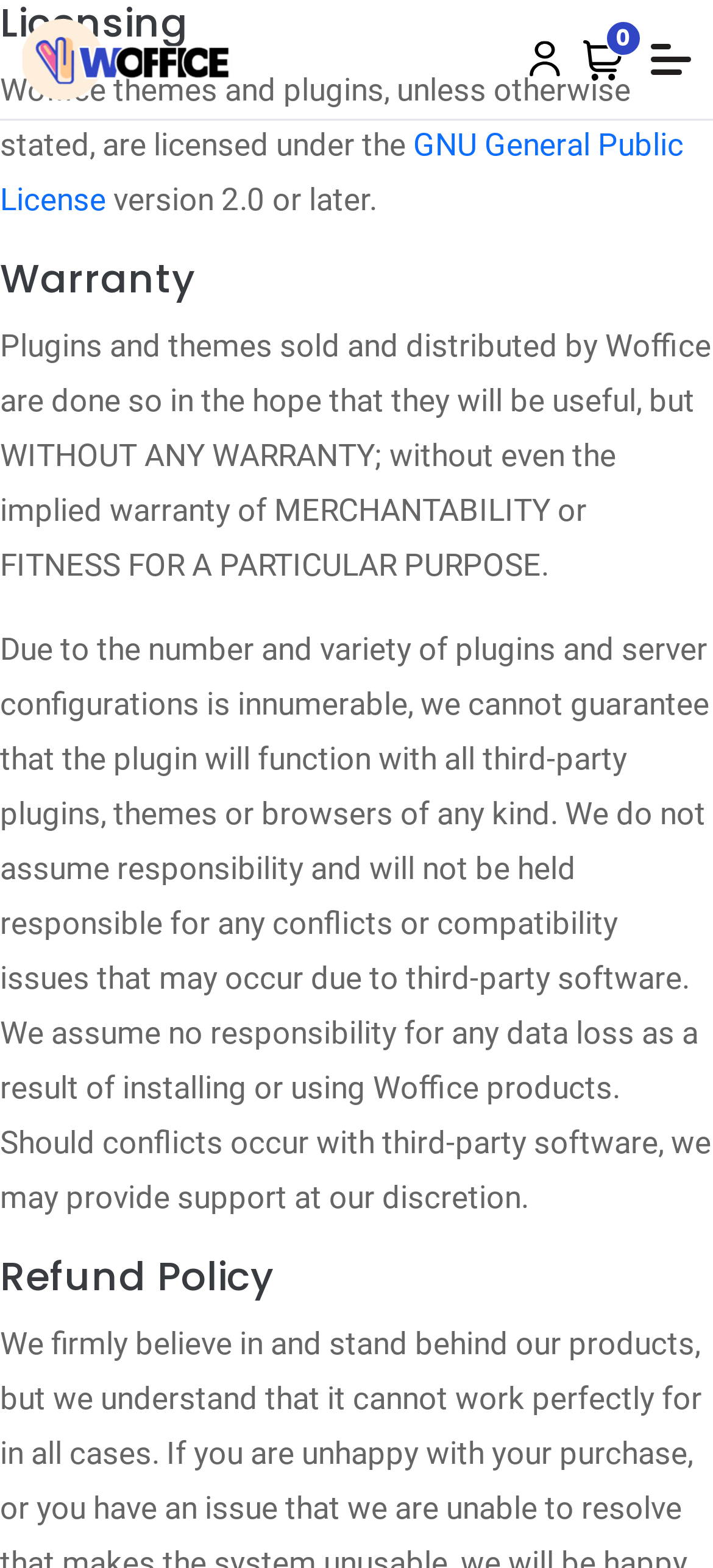Is there any warranty for Woffice products?
Please give a detailed and elaborate explanation in response to the question.

According to the 'Warranty' section, plugins and themes sold and distributed by Woffice are done so without any warranty, including the implied warranty of MERCHANTABILITY or FITNESS FOR A PARTICULAR PURPOSE.